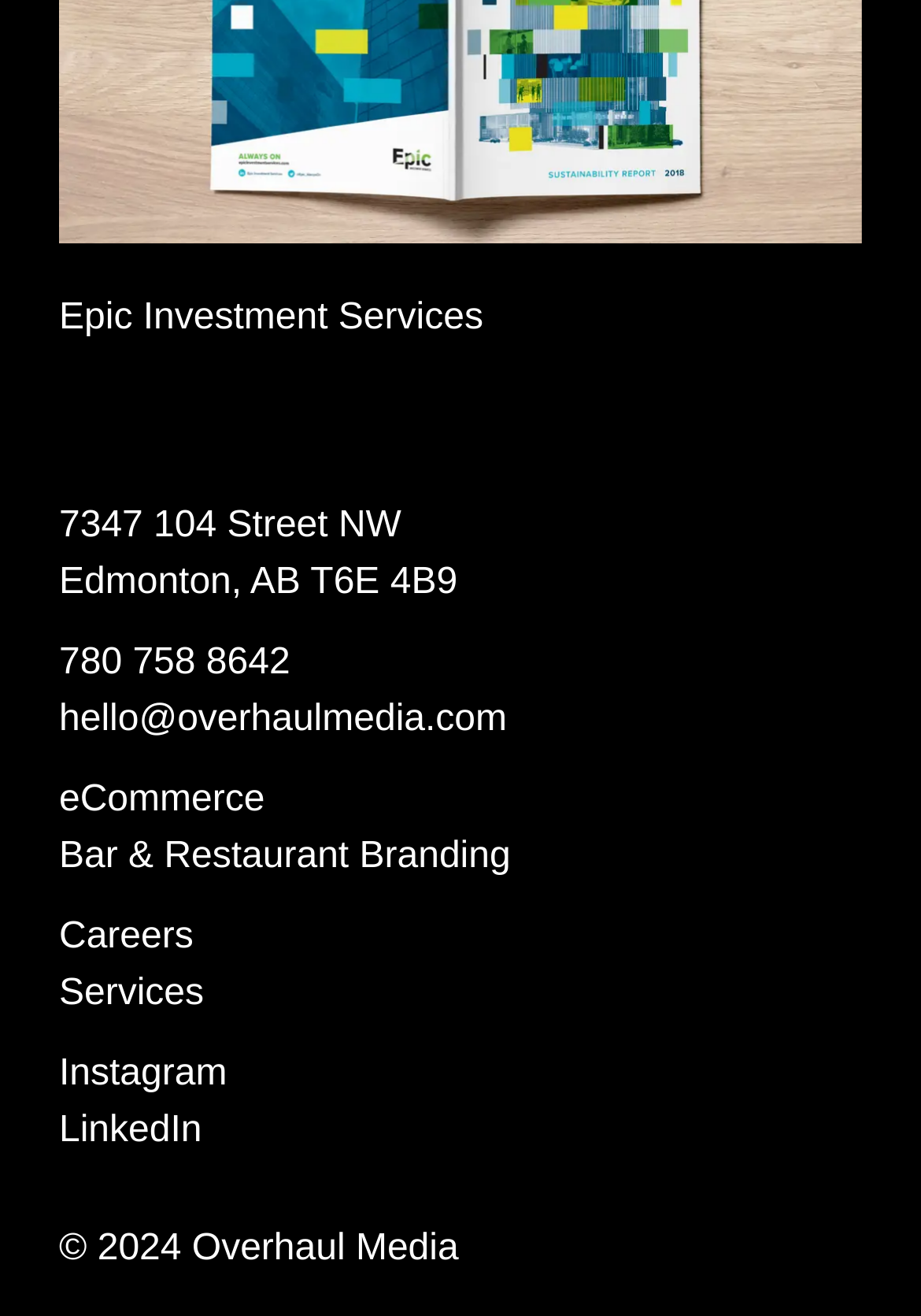What is the phone number of the company?
Answer the question with a detailed explanation, including all necessary information.

The phone number of the company can be found at the bottom of the webpage, among the contact information. The phone number is a clickable link, and it is located above the email address.